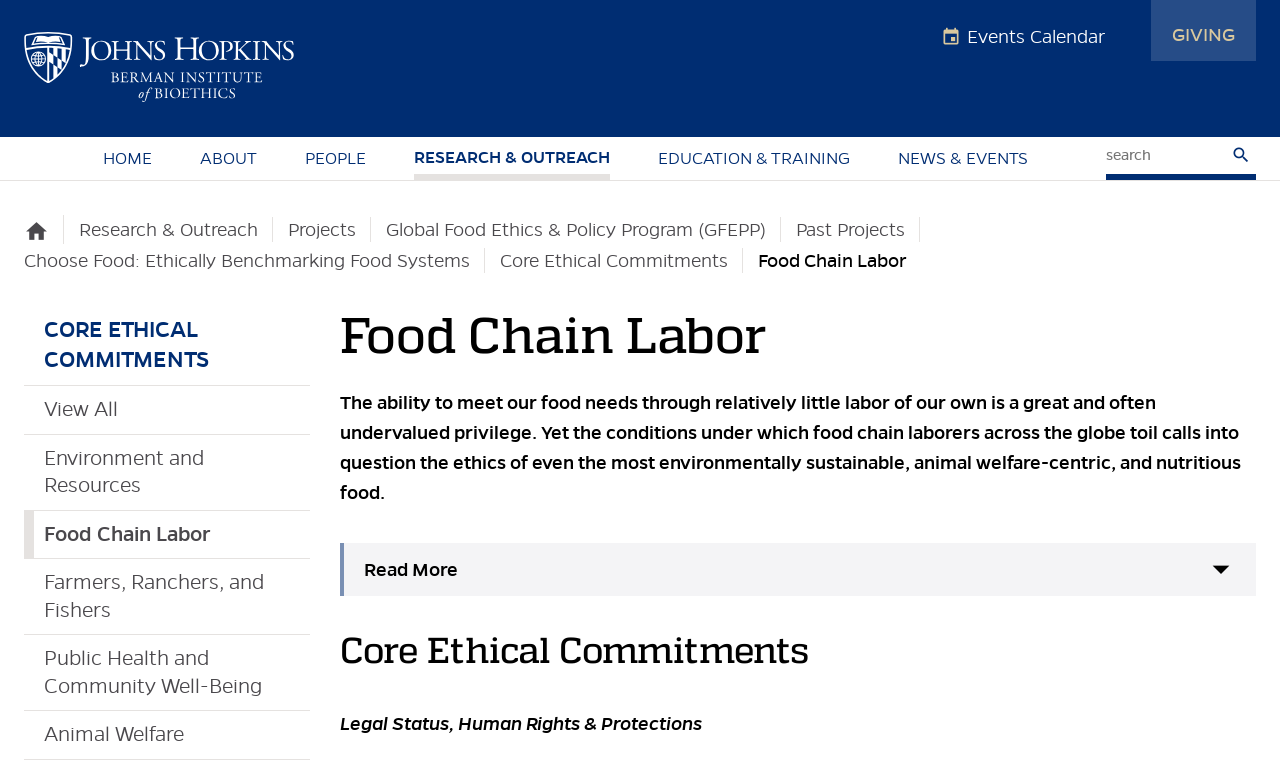Please find the bounding box for the UI element described by: "View All".

[0.019, 0.5, 0.242, 0.562]